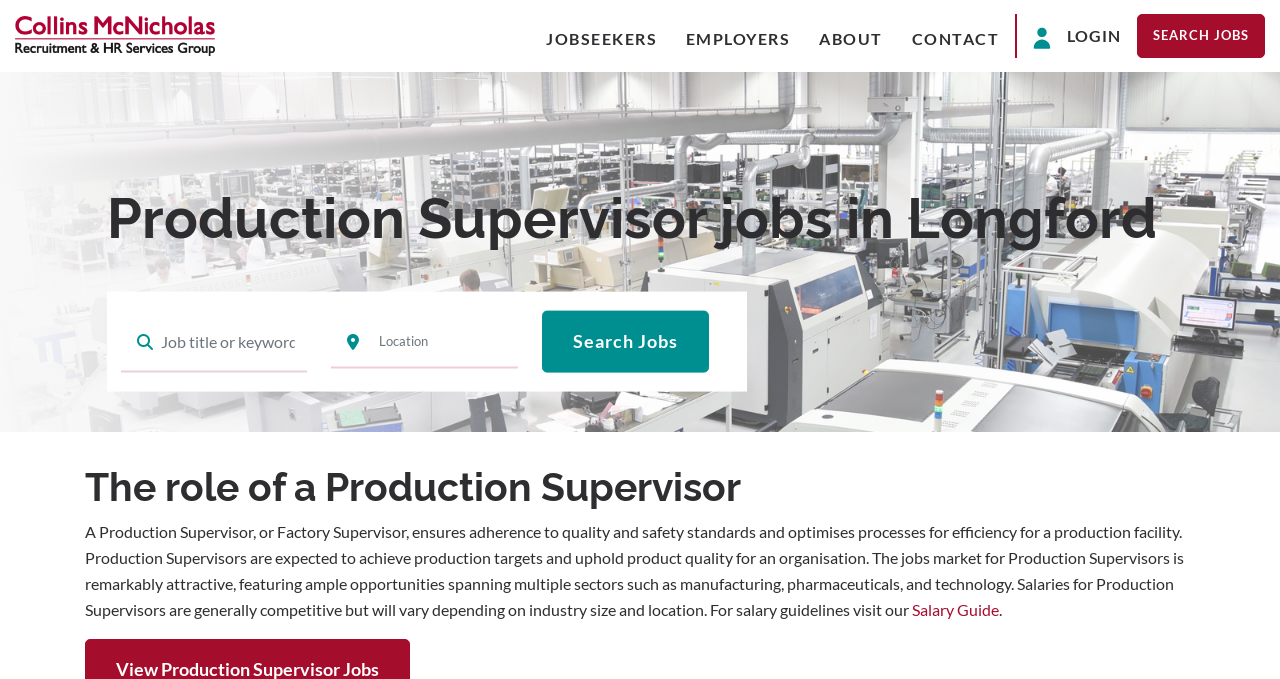Please identify the bounding box coordinates of the element's region that needs to be clicked to fulfill the following instruction: "Visit the Salary Guide". The bounding box coordinates should consist of four float numbers between 0 and 1, i.e., [left, top, right, bottom].

[0.712, 0.883, 0.78, 0.911]